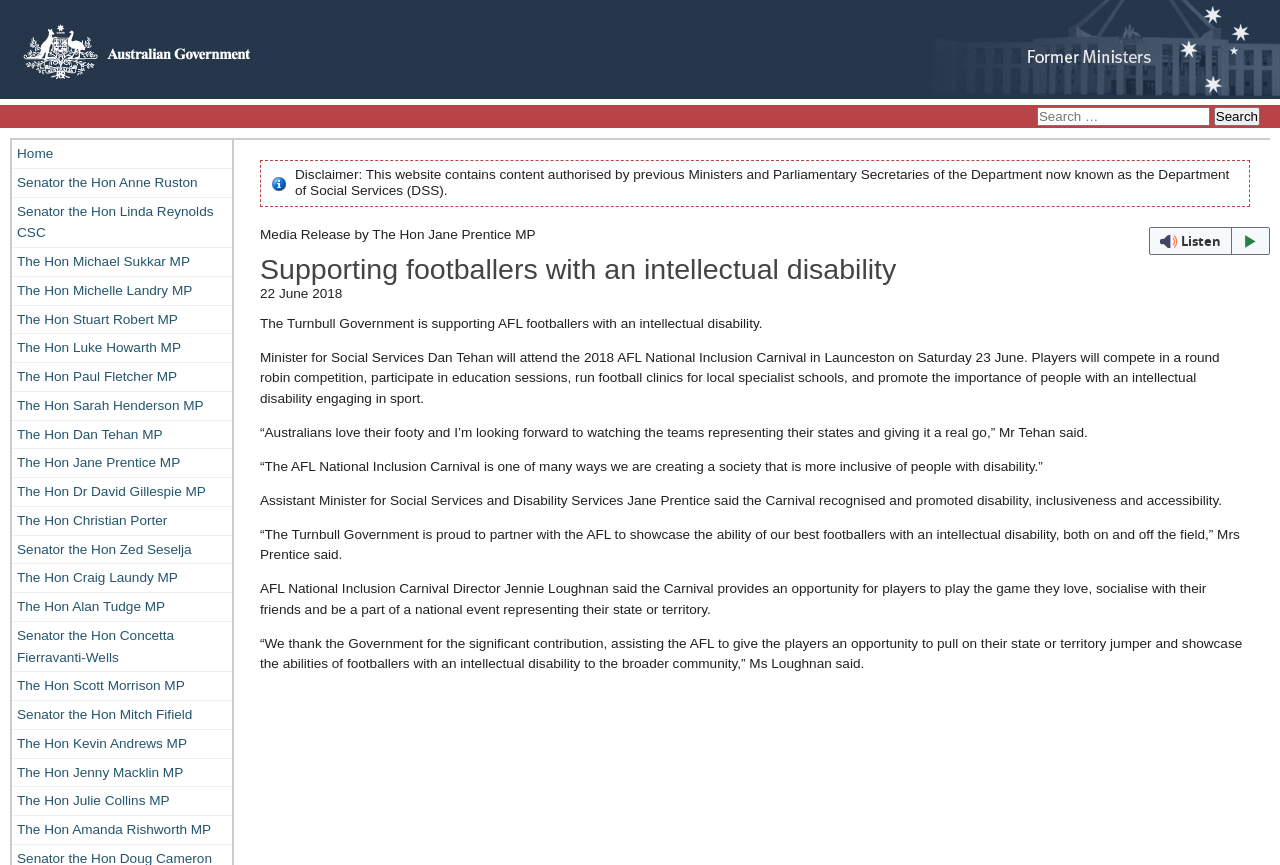Given the description: "December 2022", determine the bounding box coordinates of the UI element. The coordinates should be formatted as four float numbers between 0 and 1, [left, top, right, bottom].

None